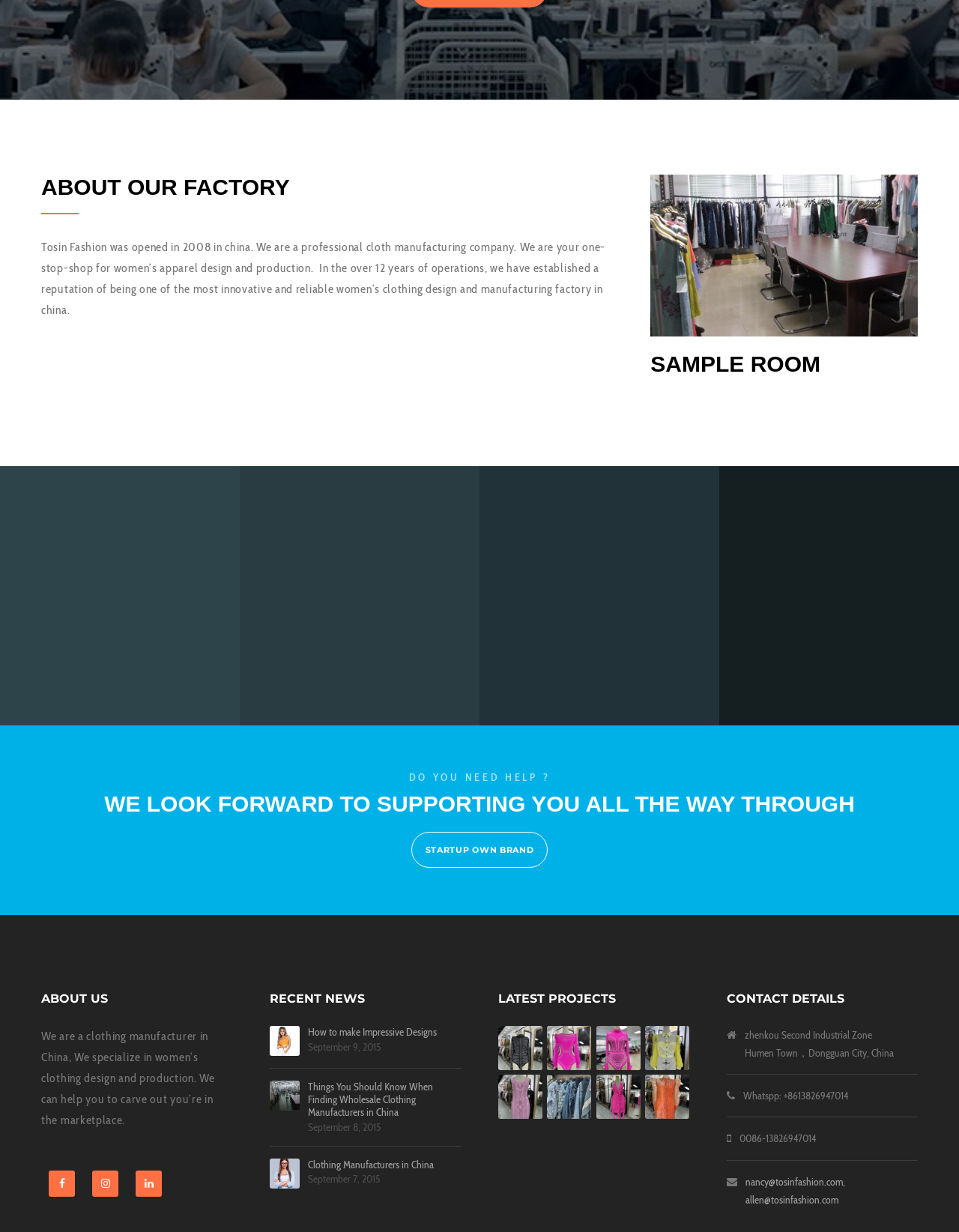Please provide a one-word or phrase answer to the question: 
What is the location of the factory?

Dongguan City, China